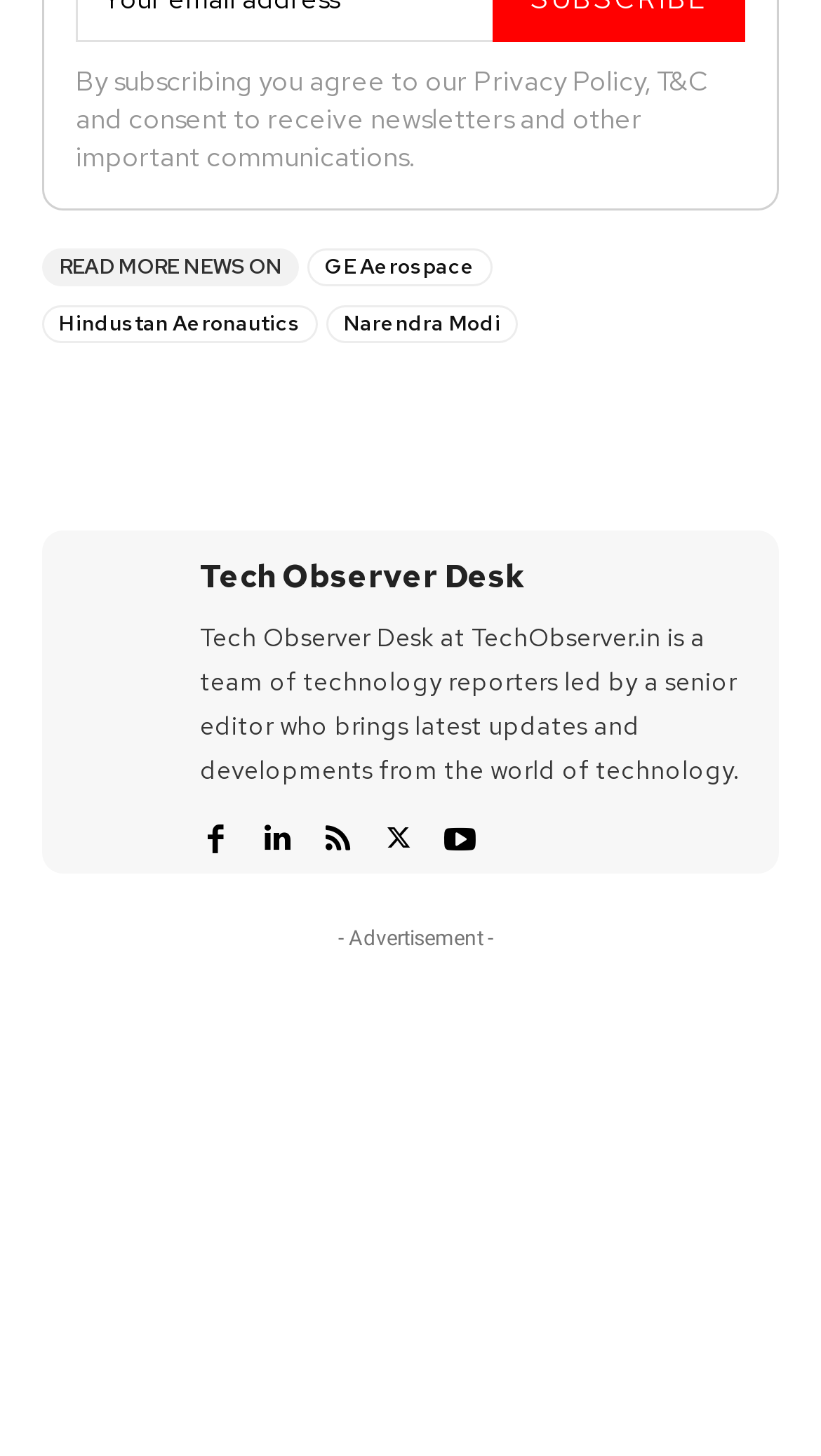How many social media links are present below the 'READ MORE NEWS ON' text?
Using the information from the image, answer the question thoroughly.

The answer can be found by counting the number of link elements with OCR text '', '', '', '', '', and '' below the static text element with the description 'READ MORE NEWS ON'.